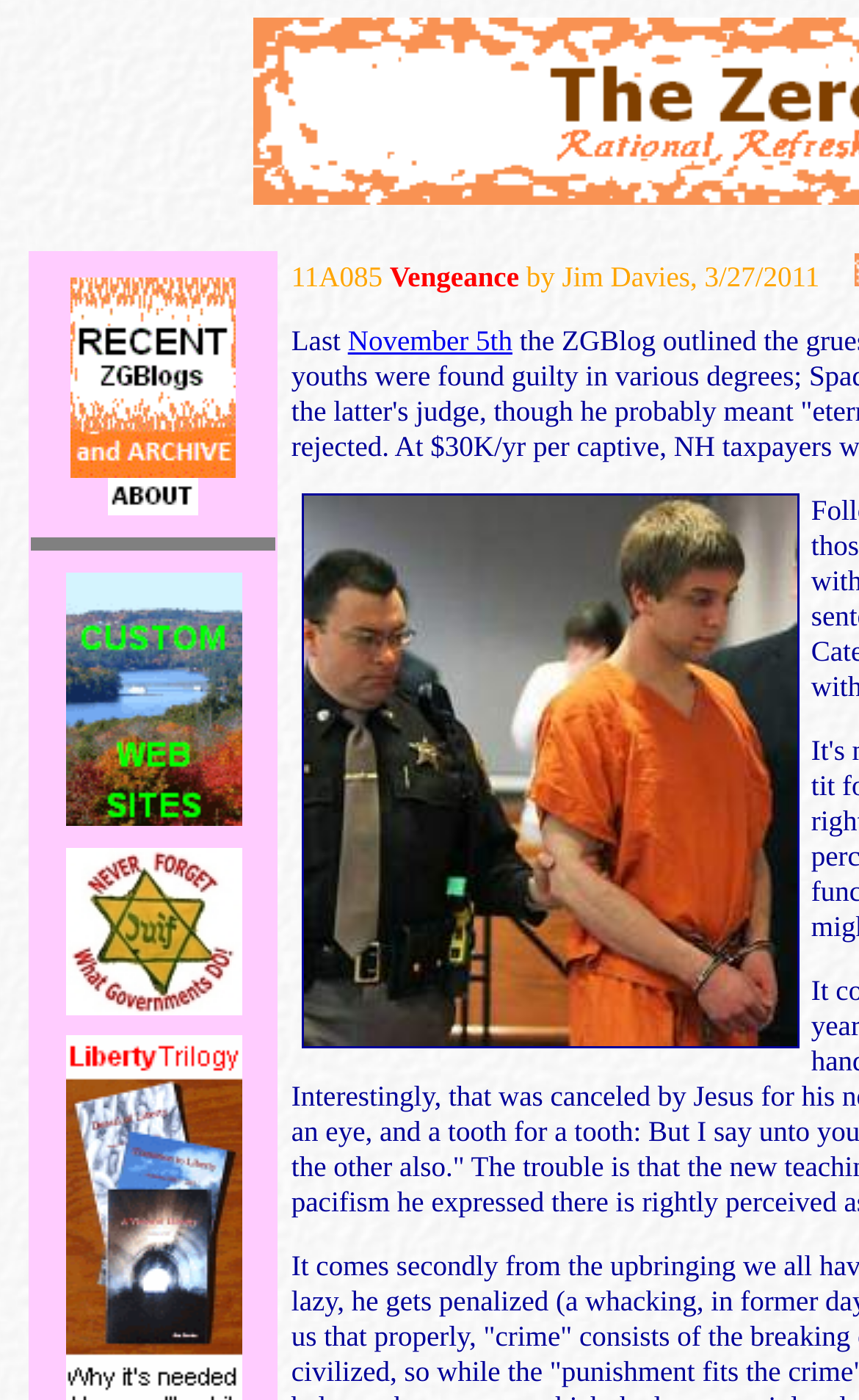Using the given description, provide the bounding box coordinates formatted as (top-left x, top-left y, bottom-right x, bottom-right y), with all values being floating point numbers between 0 and 1. Description: November 5th

[0.47, 0.249, 0.852, 0.294]